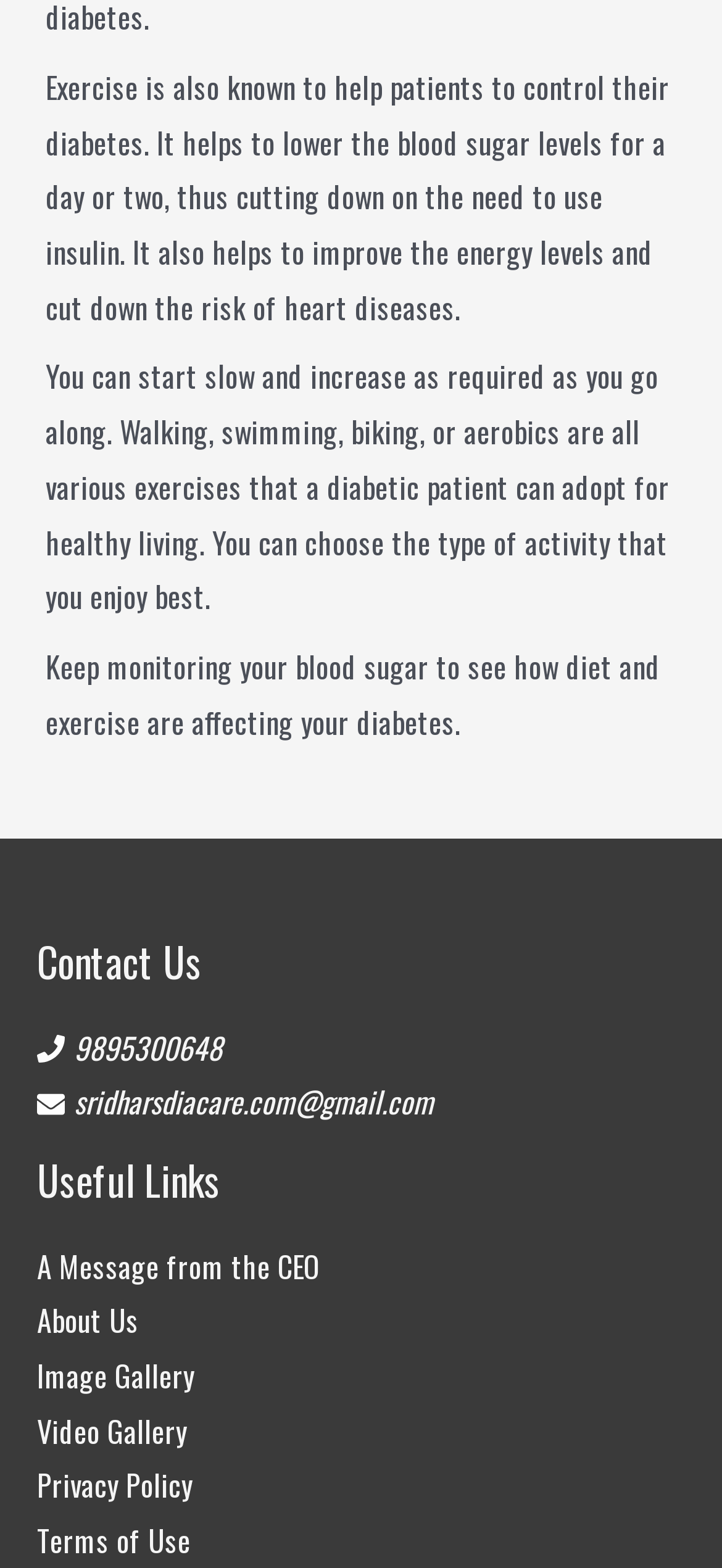Locate the bounding box coordinates of the clickable region to complete the following instruction: "Read about the CEO's message."

[0.051, 0.793, 0.444, 0.821]